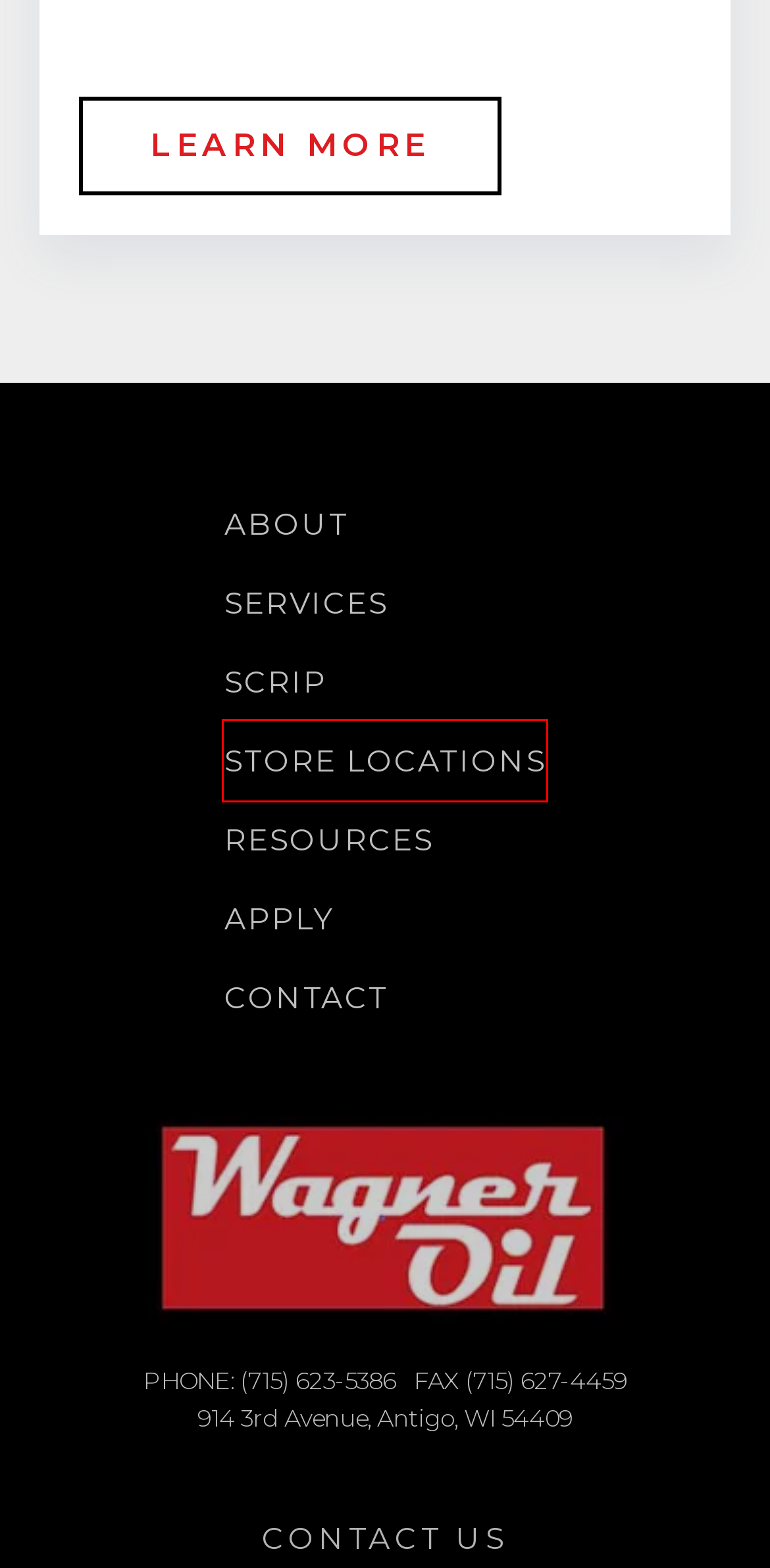Provided is a screenshot of a webpage with a red bounding box around an element. Select the most accurate webpage description for the page that appears after clicking the highlighted element. Here are the candidates:
A. Shell Fleet Cards | Fuel Cards with Rewards and Rebates
B. Store Locations - Wagner Oil
C. About - Wagner Oil
D. Contact - Wagner Oil
E. Resources - Wagner Oil
F. The Shell | Fuel Rewards® Credit Cards
G. Apply - Wagner Oil
H. Scrip - Wagner Oil

B